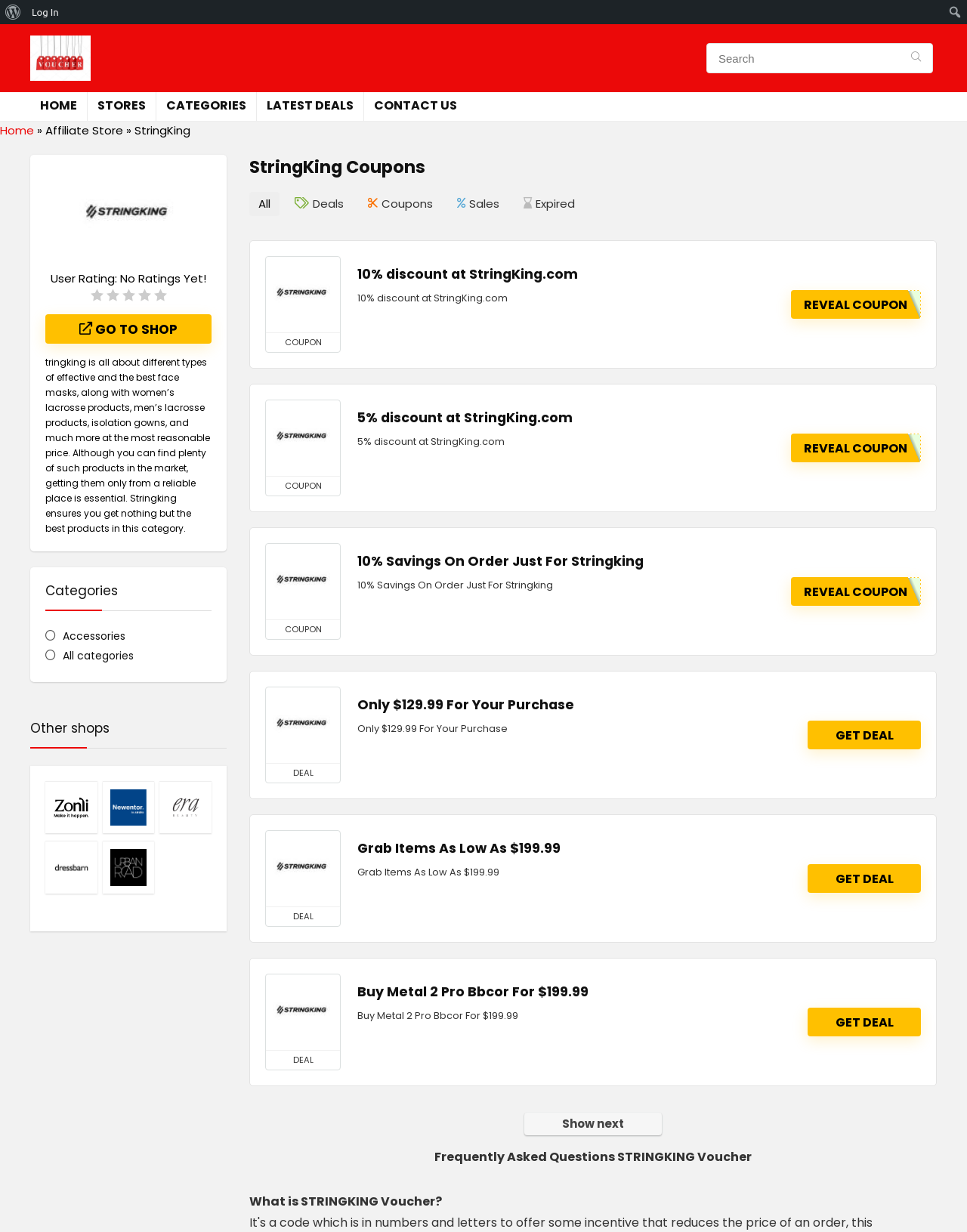Use the details in the image to answer the question thoroughly: 
What other shops are similar to StringKing?

At the bottom of the webpage, there is a section titled 'Other shops' that lists several shops, including zonli, Newentor, Era Beauty, Dress Barn, and Urban Road, which are similar to StringKing.